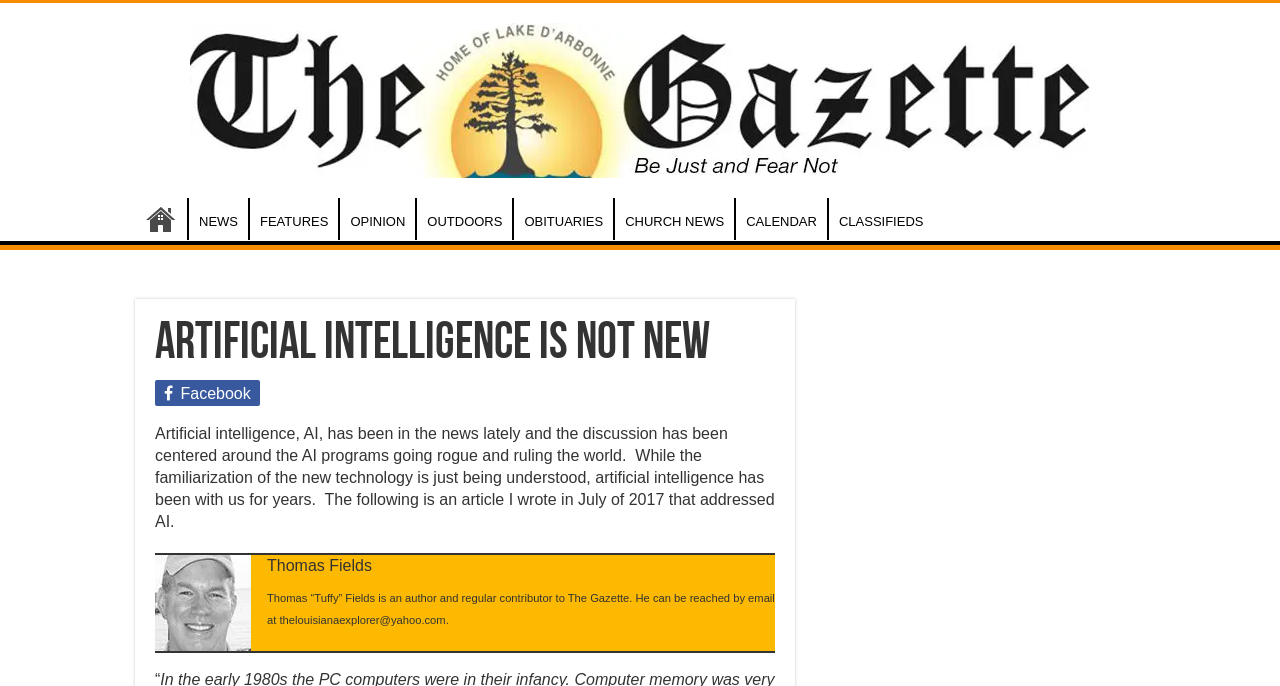Respond with a single word or phrase to the following question:
What is the orientation of the separator element?

horizontal